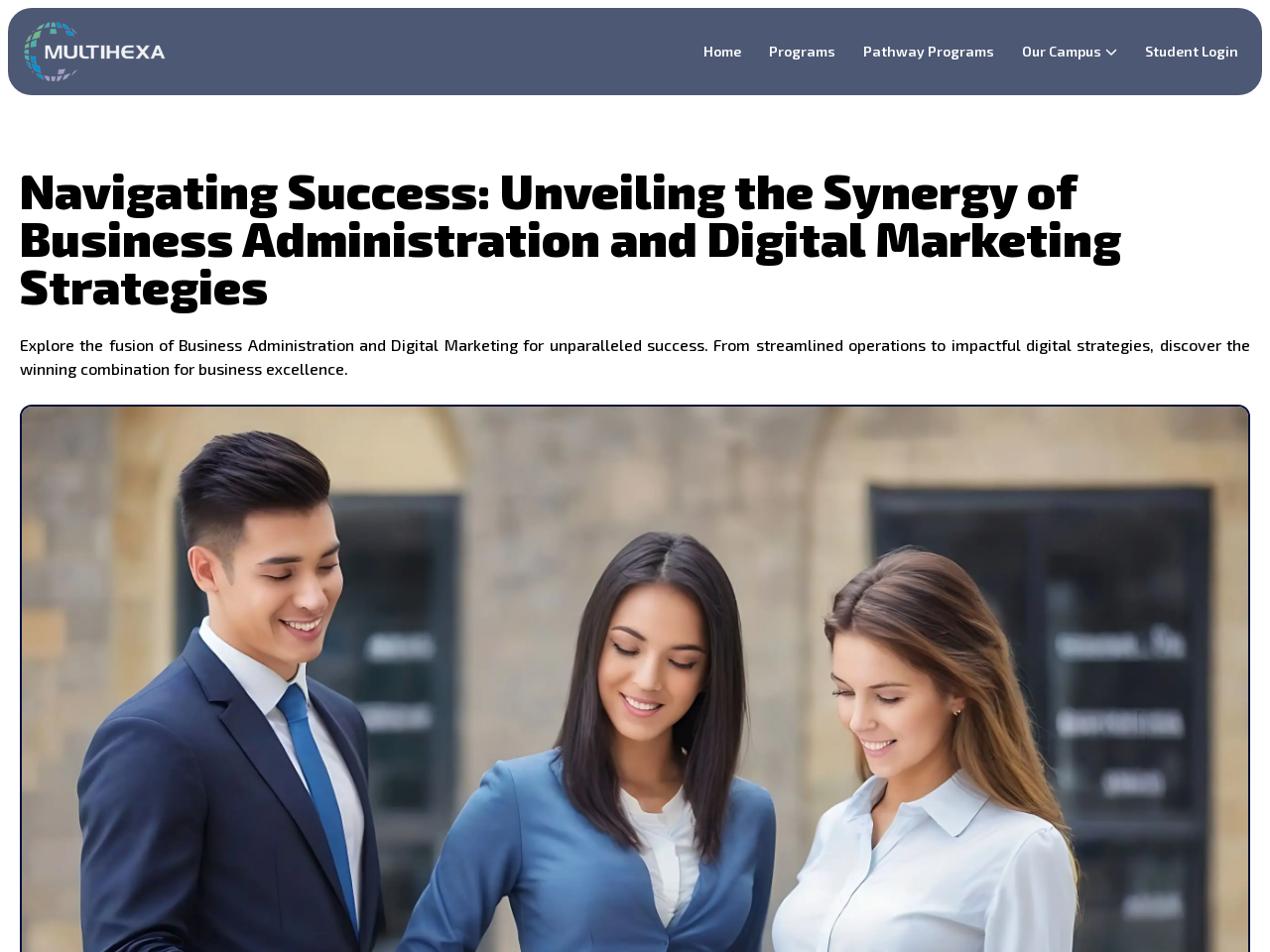Please determine the headline of the webpage and provide its content.

Navigating Success: Unveiling the Synergy of Business Administration and Digital Marketing Strategies